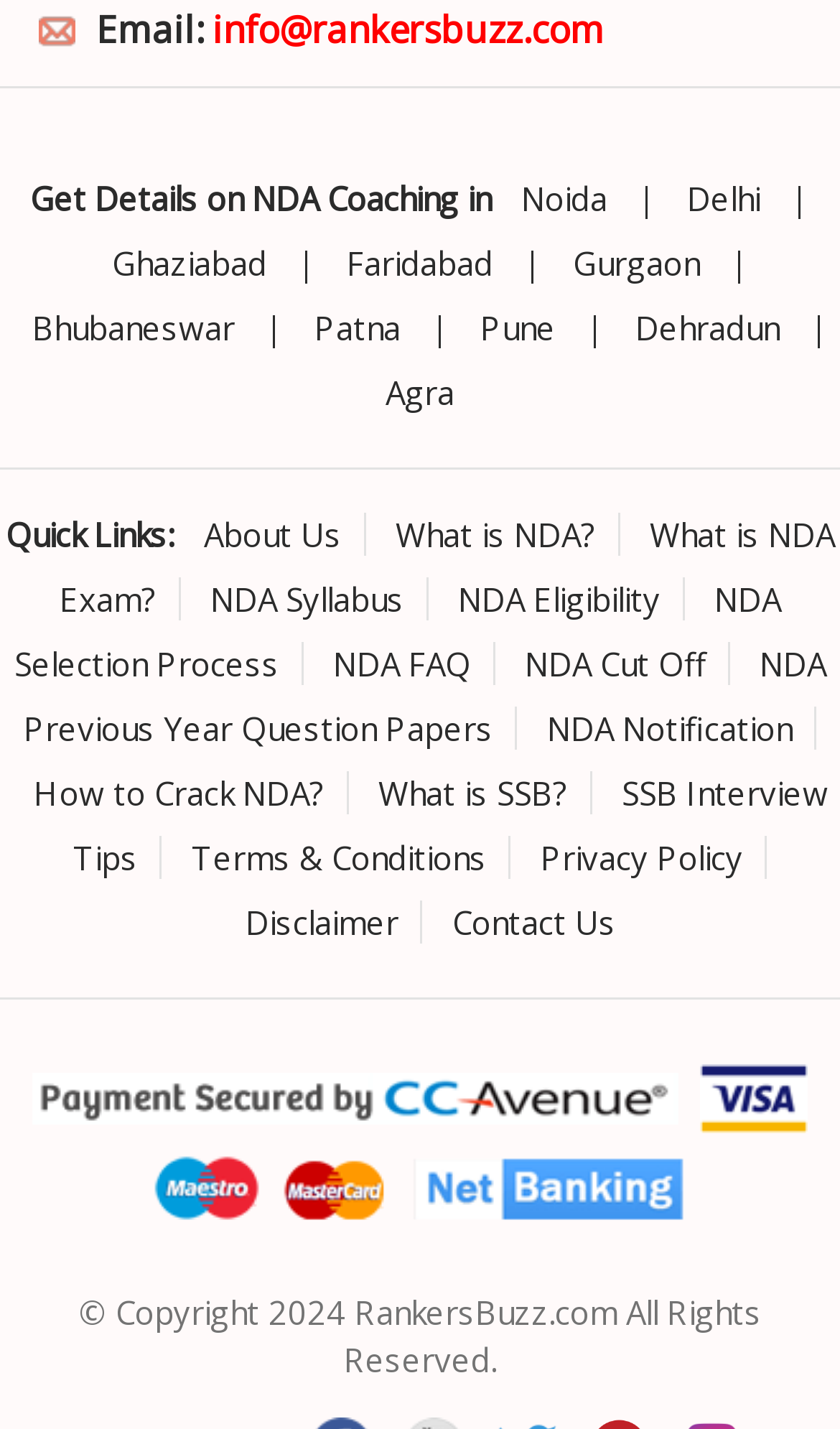Please determine the bounding box coordinates of the element to click in order to execute the following instruction: "Contact Us". The coordinates should be four float numbers between 0 and 1, specified as [left, top, right, bottom].

[0.513, 0.63, 0.733, 0.661]